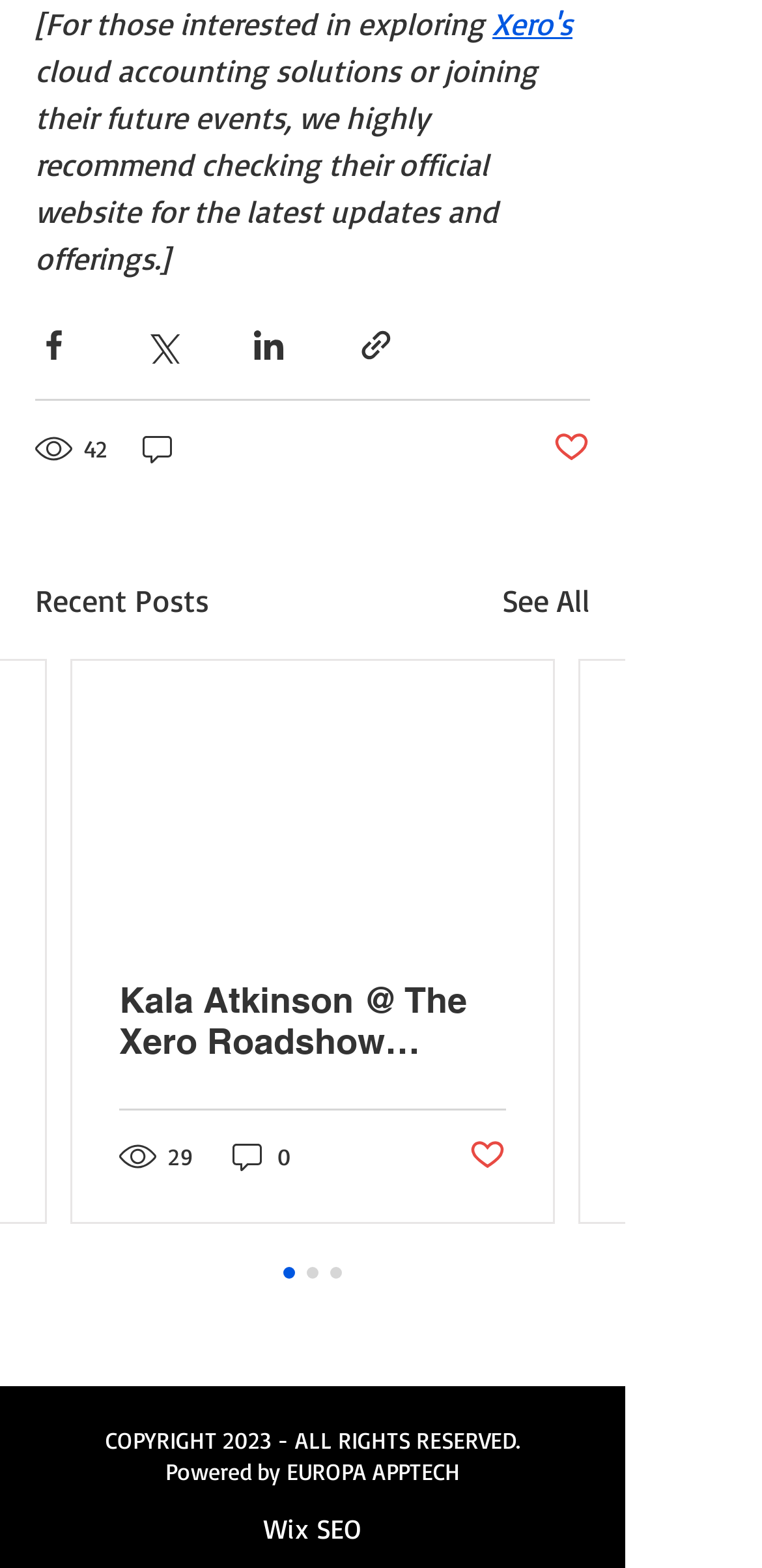Specify the bounding box coordinates of the area to click in order to follow the given instruction: "Share via Facebook."

[0.046, 0.209, 0.095, 0.232]